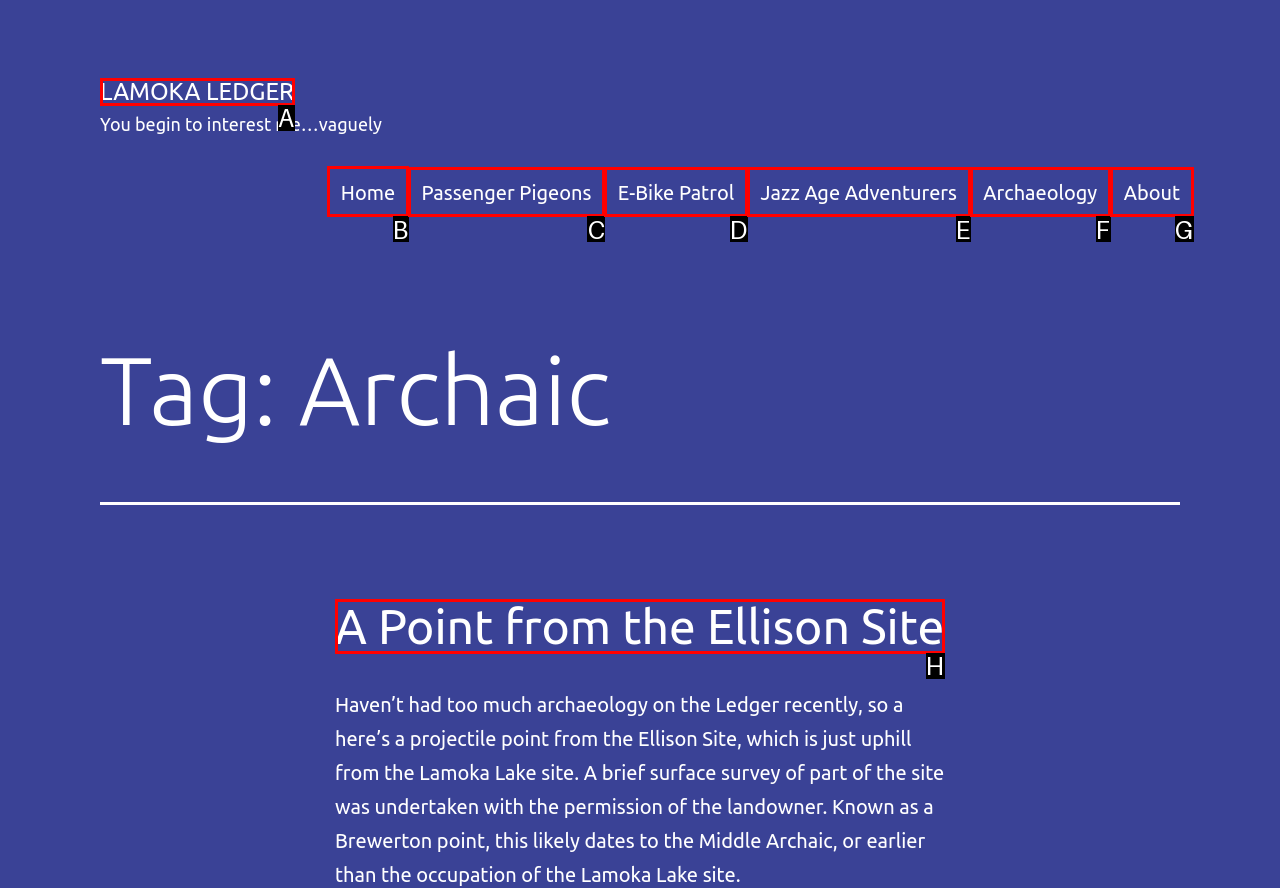Tell me which one HTML element I should click to complete the following task: Click on the 'Home' link Answer with the option's letter from the given choices directly.

B